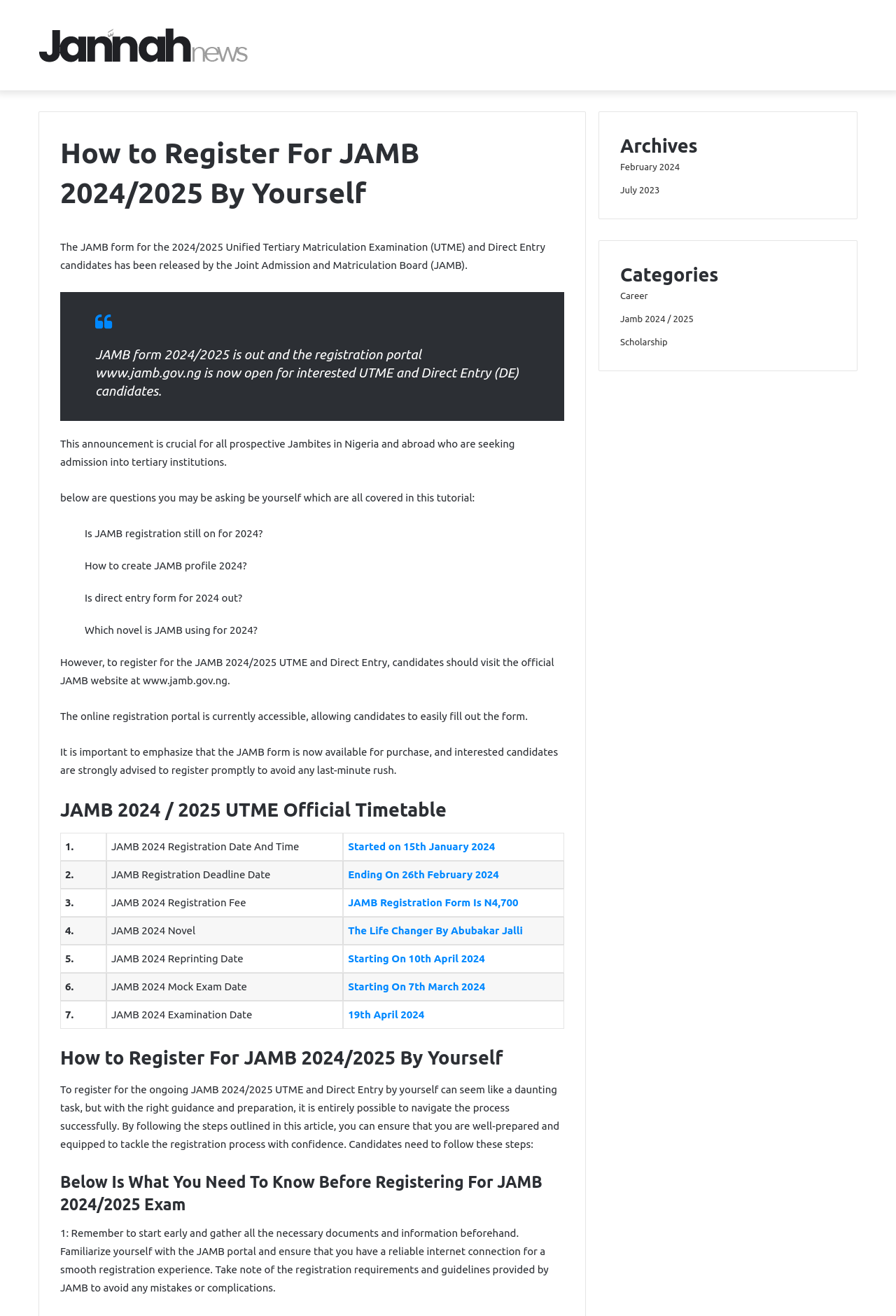What is the novel for JAMB 2024?
Respond to the question with a single word or phrase according to the image.

The Life Changer By Abubakar Jalli